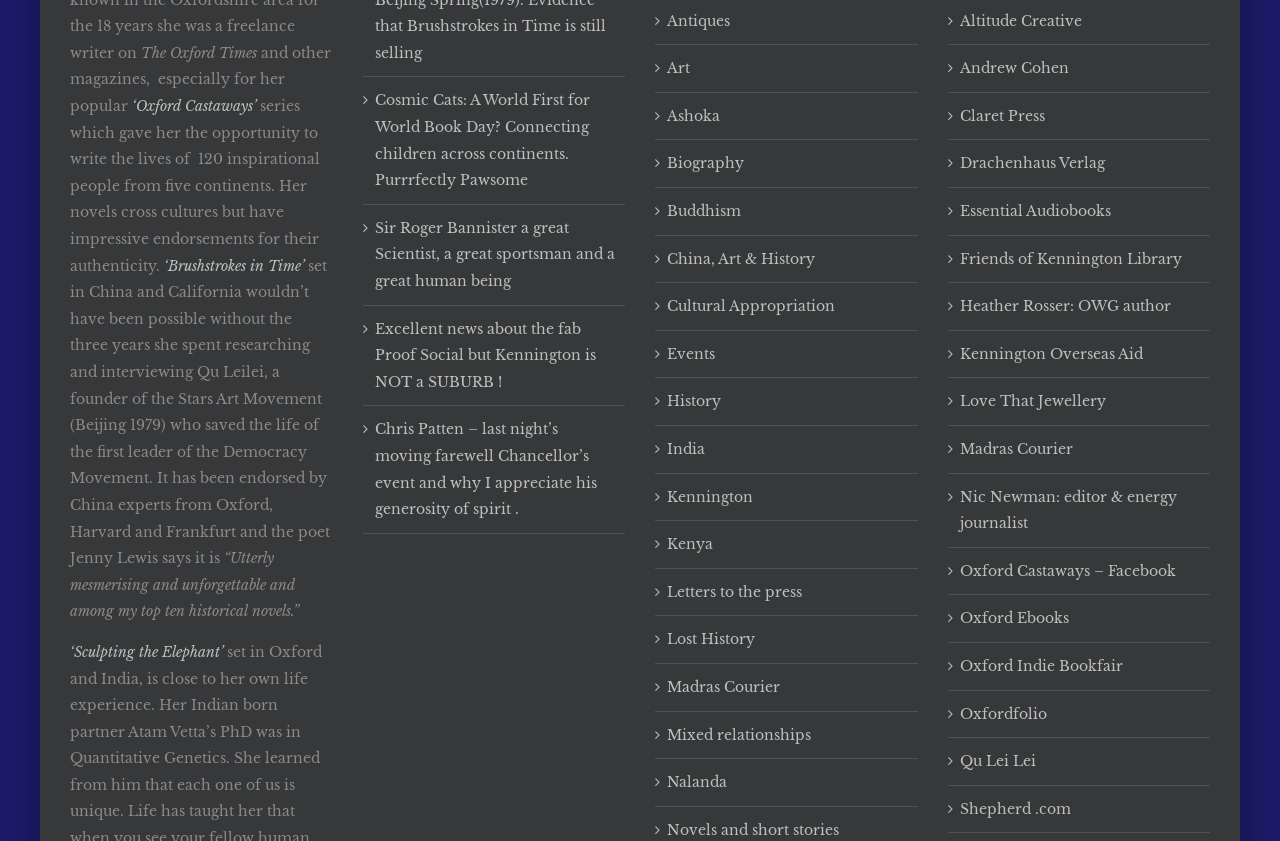Could you highlight the region that needs to be clicked to execute the instruction: "Explore 'Cosmic Cats: A World First for World Book Day?'"?

[0.293, 0.104, 0.48, 0.23]